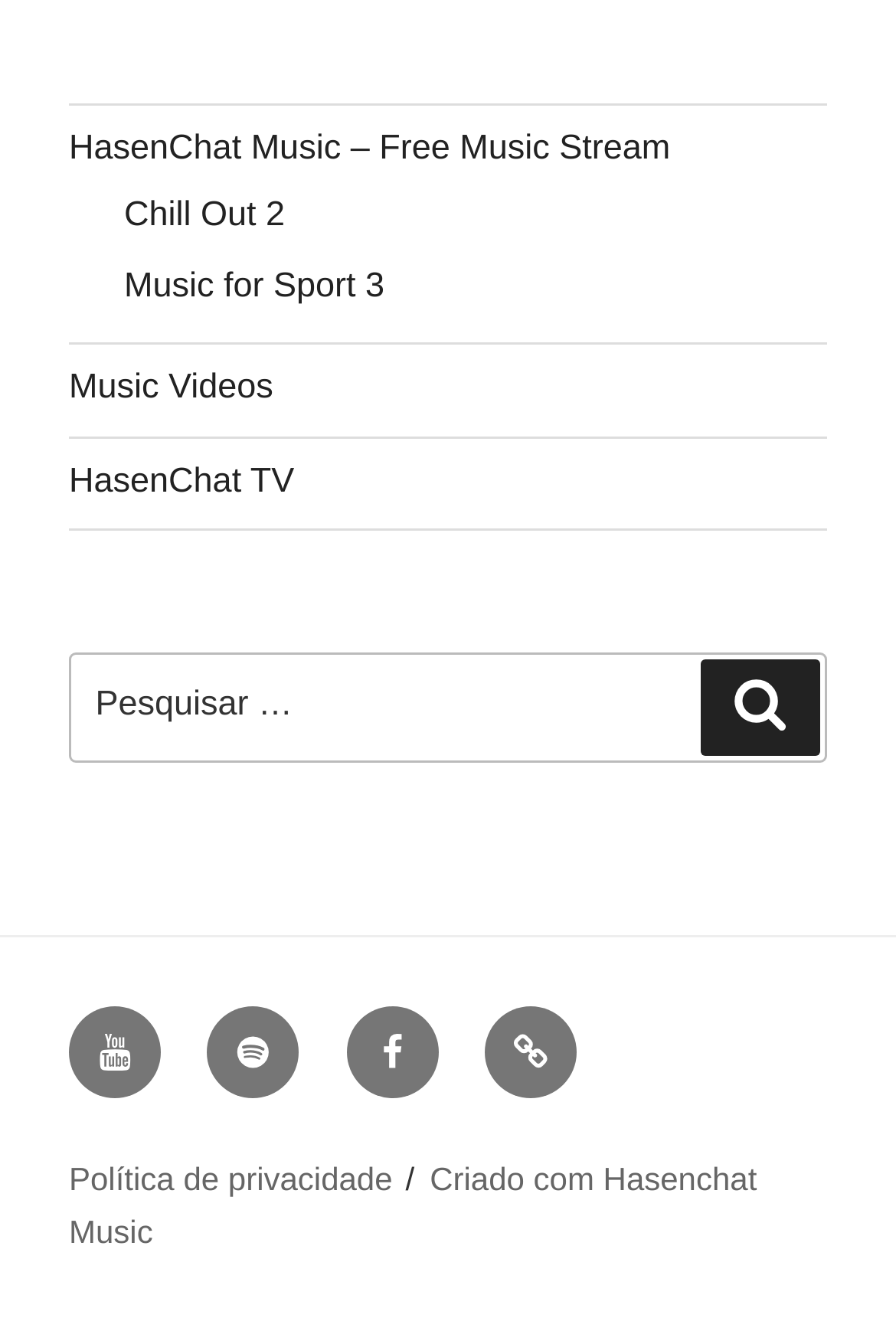Provide the bounding box coordinates of the UI element that matches the description: "Criado com Hasenchat Music".

[0.077, 0.863, 0.845, 0.93]